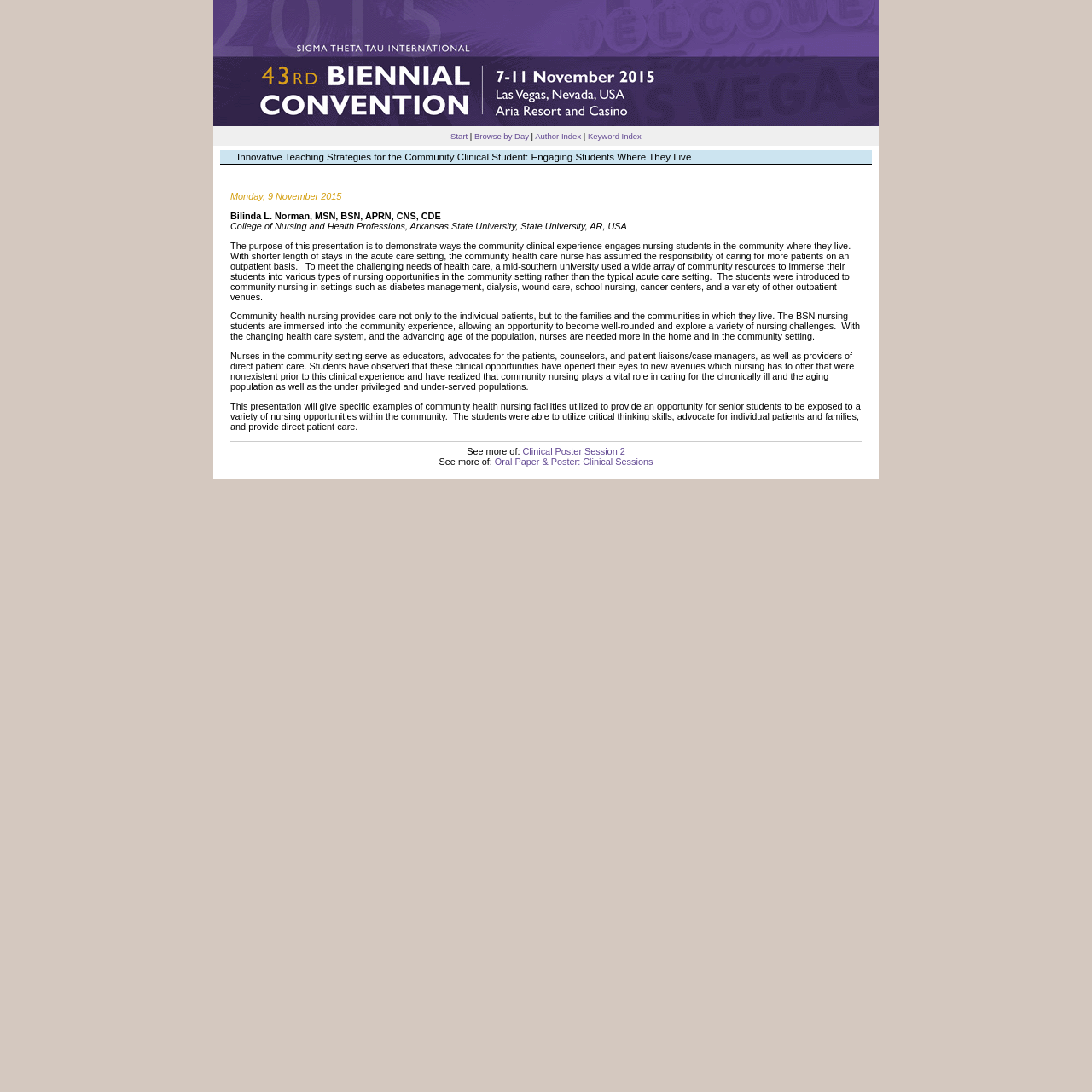Identify the bounding box of the UI component described as: "Clinical Poster Session 2".

[0.479, 0.409, 0.572, 0.418]